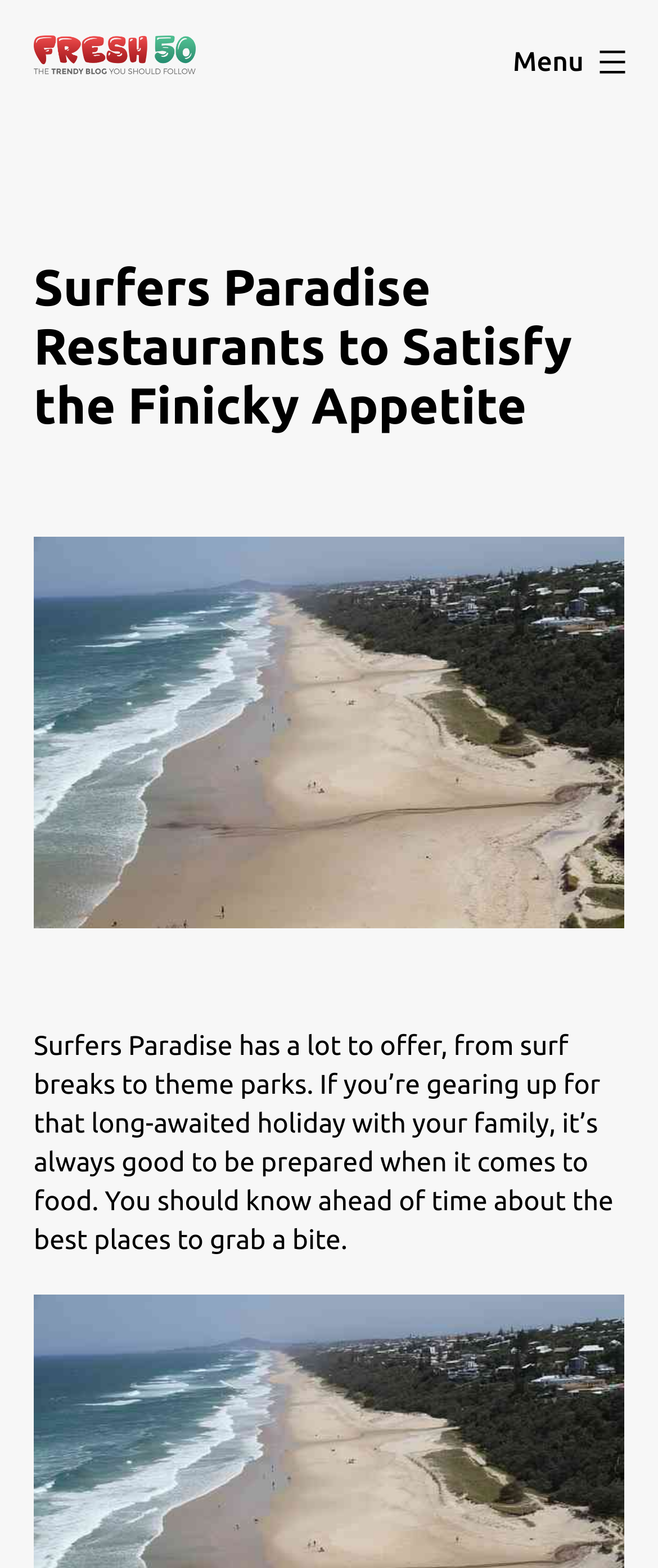Identify the coordinates of the bounding box for the element described below: "Fresh50". Return the coordinates as four float numbers between 0 and 1: [left, top, right, bottom].

[0.049, 0.048, 0.199, 0.066]